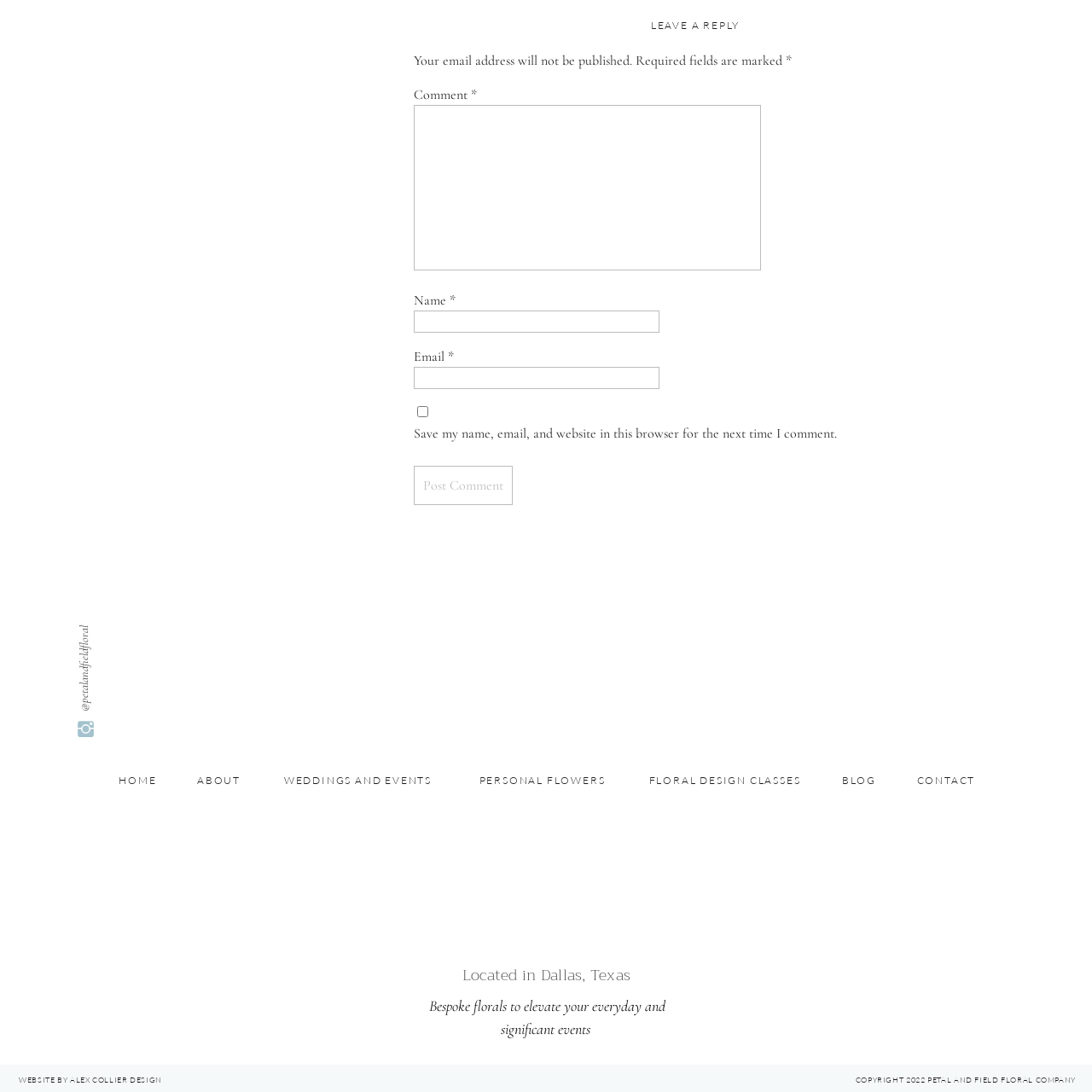Create a detailed narrative of the image inside the red-lined box.

The image features a simple, minimalist design, likely meant as a logo or an icon. It showcases a stylized representation of a floristic element, perhaps alluding to the theme of floral design. The context suggests a connection to the business or theme of the website, which focuses on bespoke florals, wedding events, or floral classes. This image aligns with the overarching aesthetic of elegance and natural beauty that is likely found on the site, reinforcing the visual identity of the brand it represents.